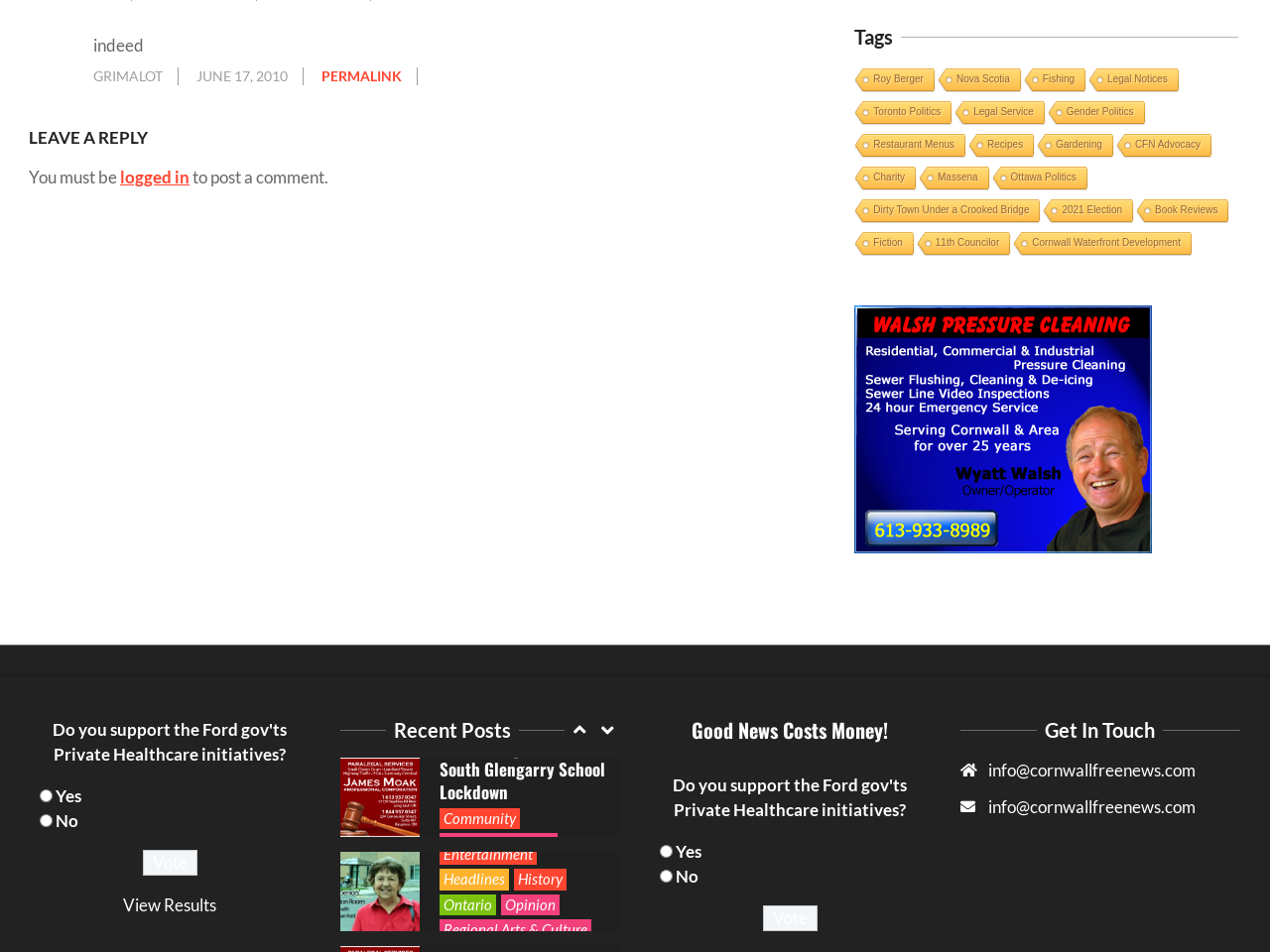Please specify the coordinates of the bounding box for the element that should be clicked to carry out this instruction: "Read the article 'OPP Charge Scarborough Man After South Glengarry School Lockdown'". The coordinates must be four float numbers between 0 and 1, formatted as [left, top, right, bottom].

[0.346, 0.156, 0.48, 0.251]